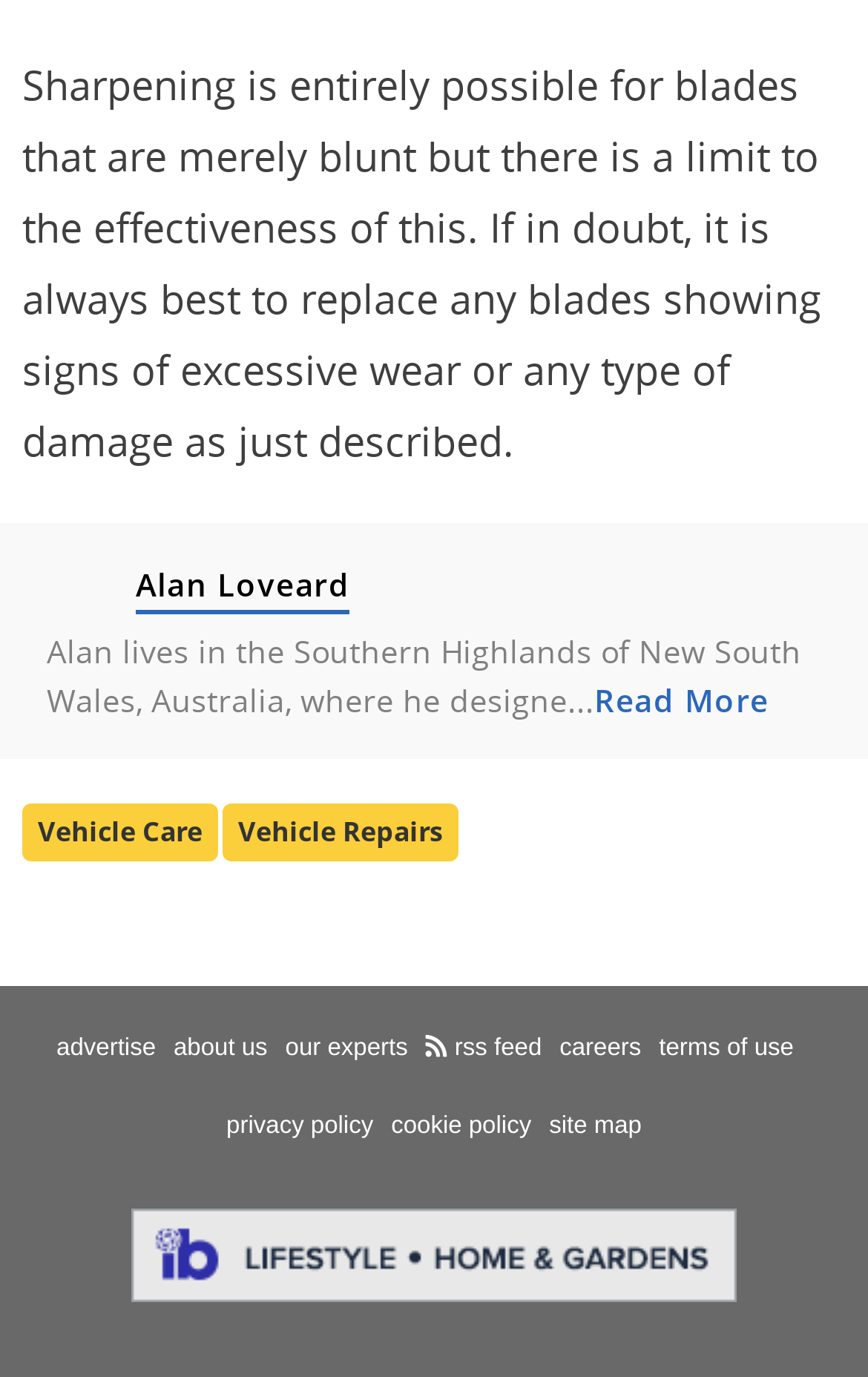Use the information in the screenshot to answer the question comprehensively: What is the purpose of the 'Read More' link?

The 'Read More' link is likely intended to provide more information about Alan Loveard, as it is placed below his description and image.